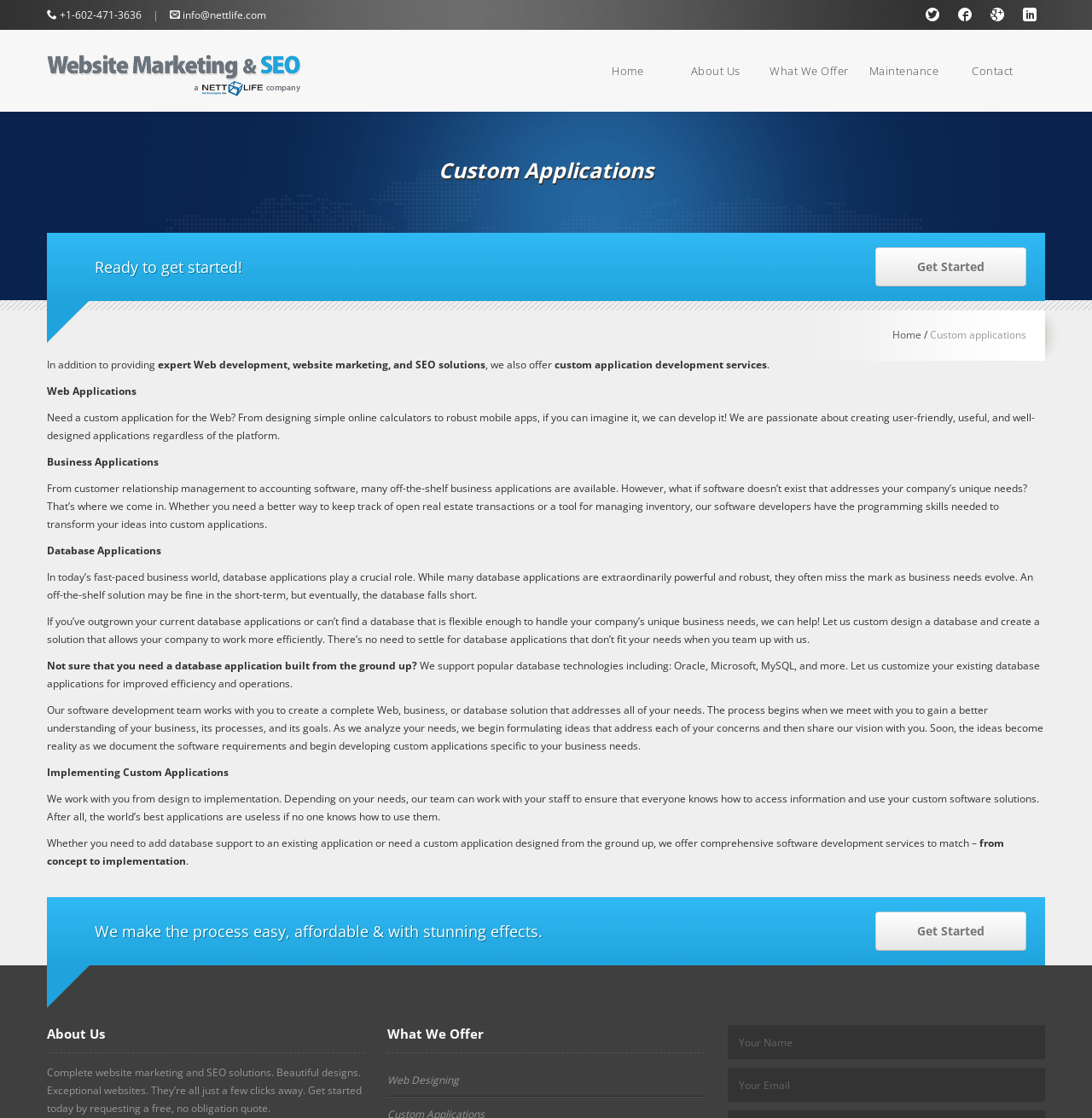Based on the description "name="your-email" placeholder="Your Email"", find the bounding box of the specified UI element.

[0.666, 0.955, 0.957, 0.986]